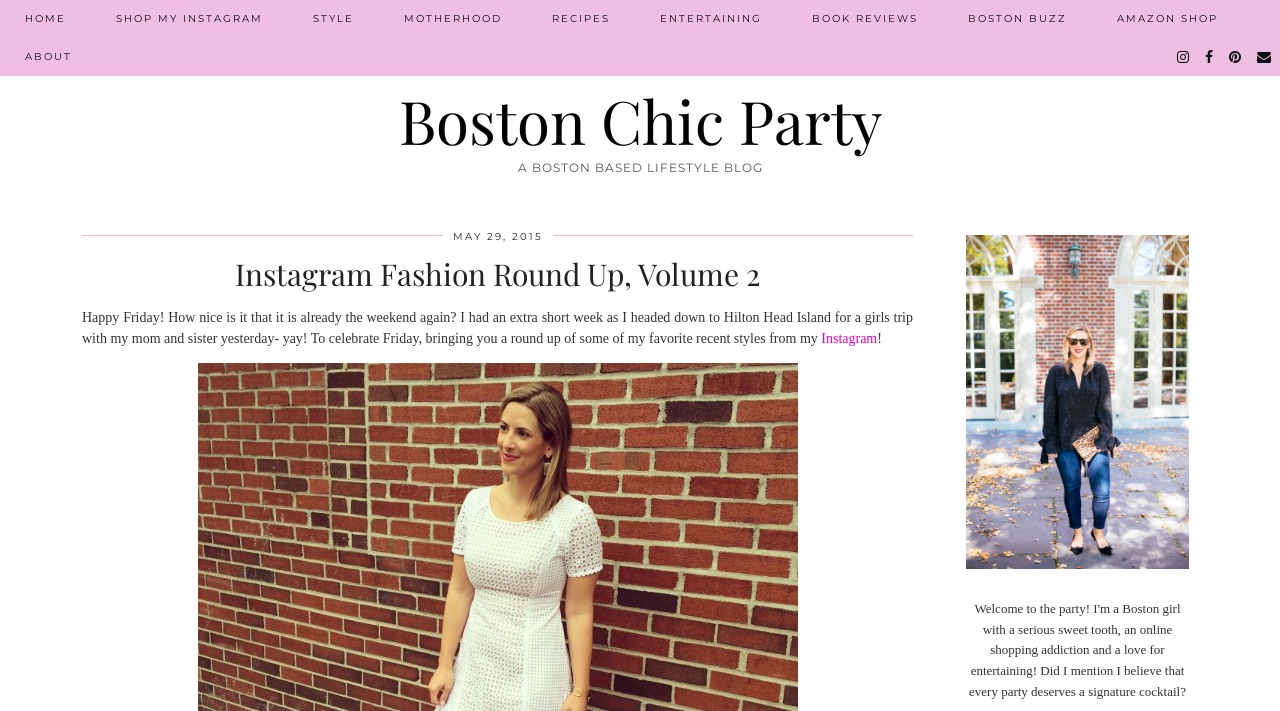Please identify the bounding box coordinates of where to click in order to follow the instruction: "Check out the 'Instagram Fashion Round Up, Volume 2' header".

[0.064, 0.36, 0.713, 0.411]